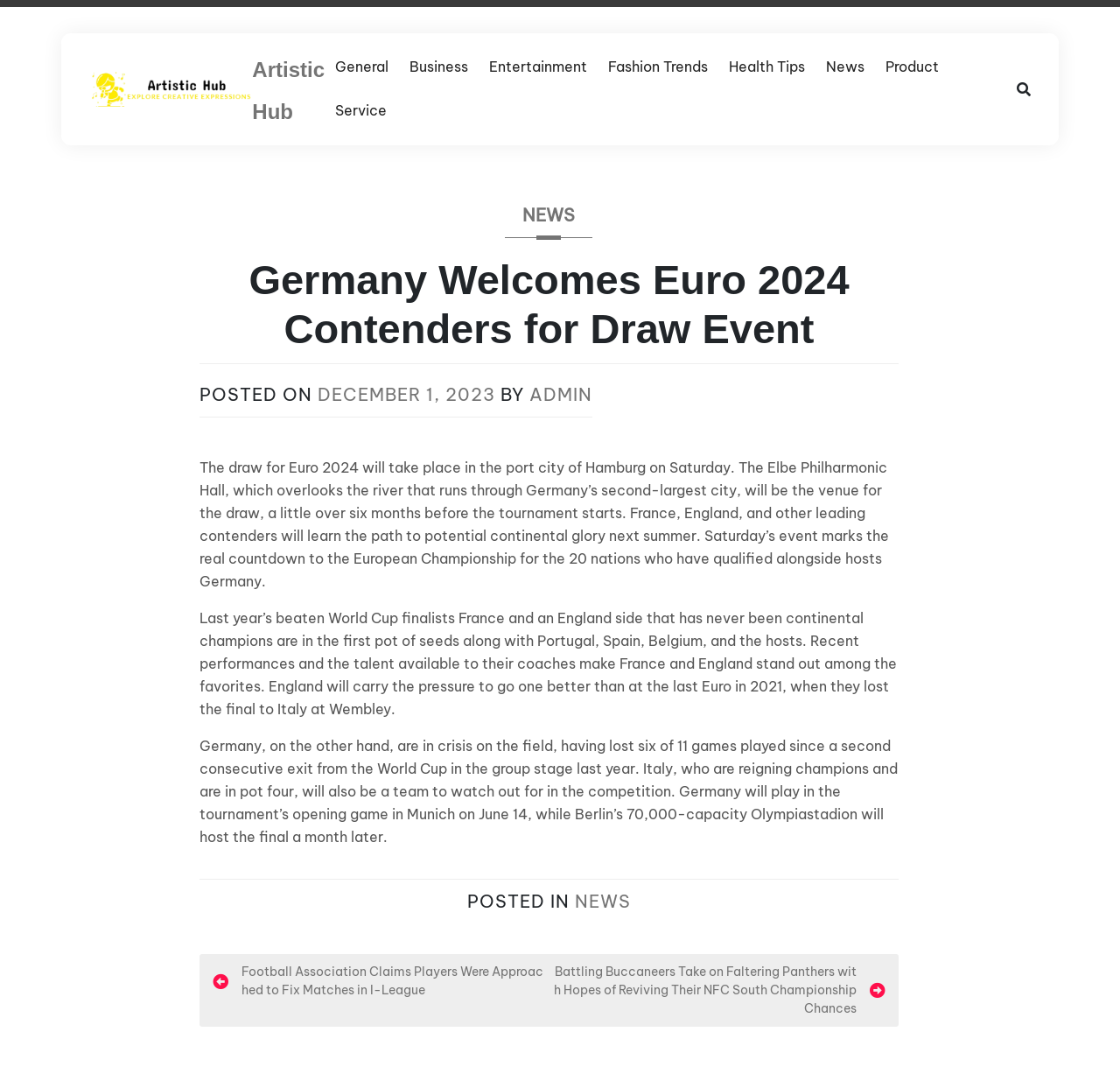Identify the bounding box for the UI element described as: "News". Ensure the coordinates are four float numbers between 0 and 1, formatted as [left, top, right, bottom].

[0.728, 0.042, 0.781, 0.083]